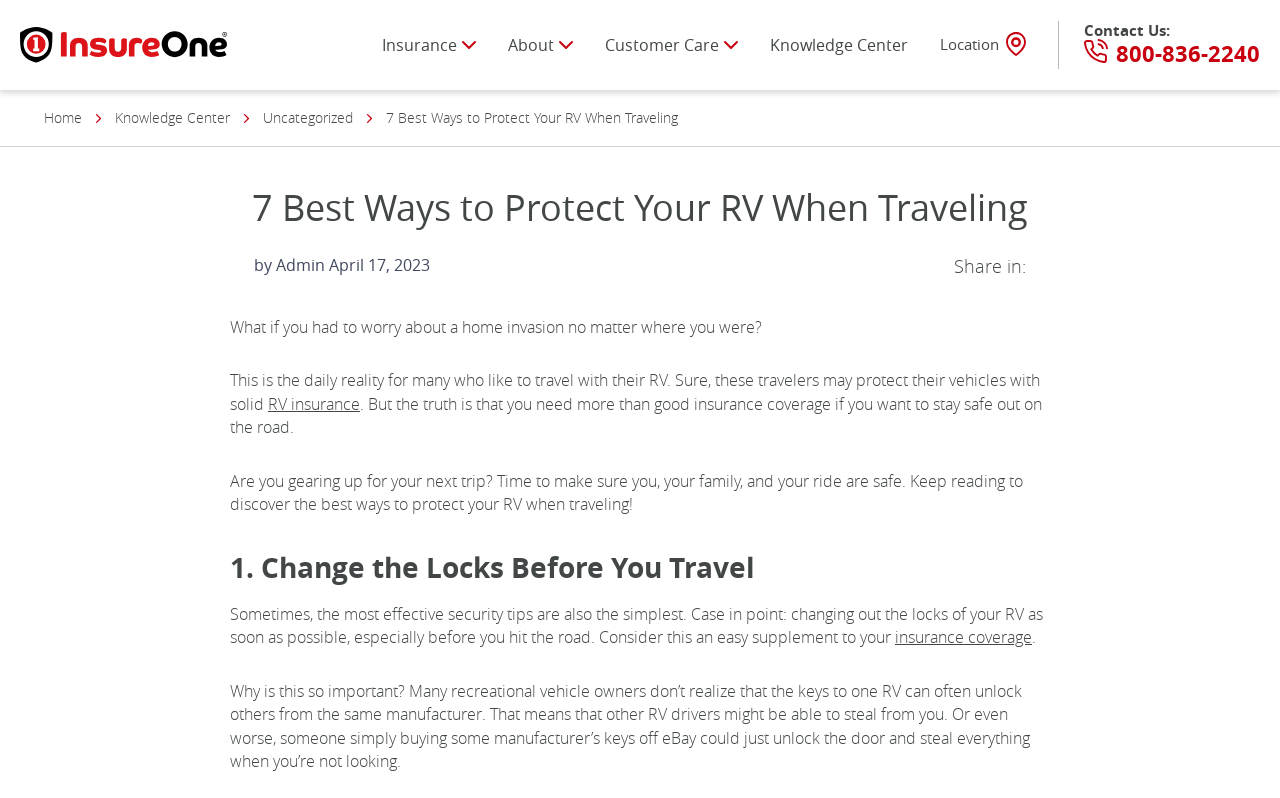Give the bounding box coordinates for the element described as: "Knowledge Center".

[0.09, 0.138, 0.18, 0.158]